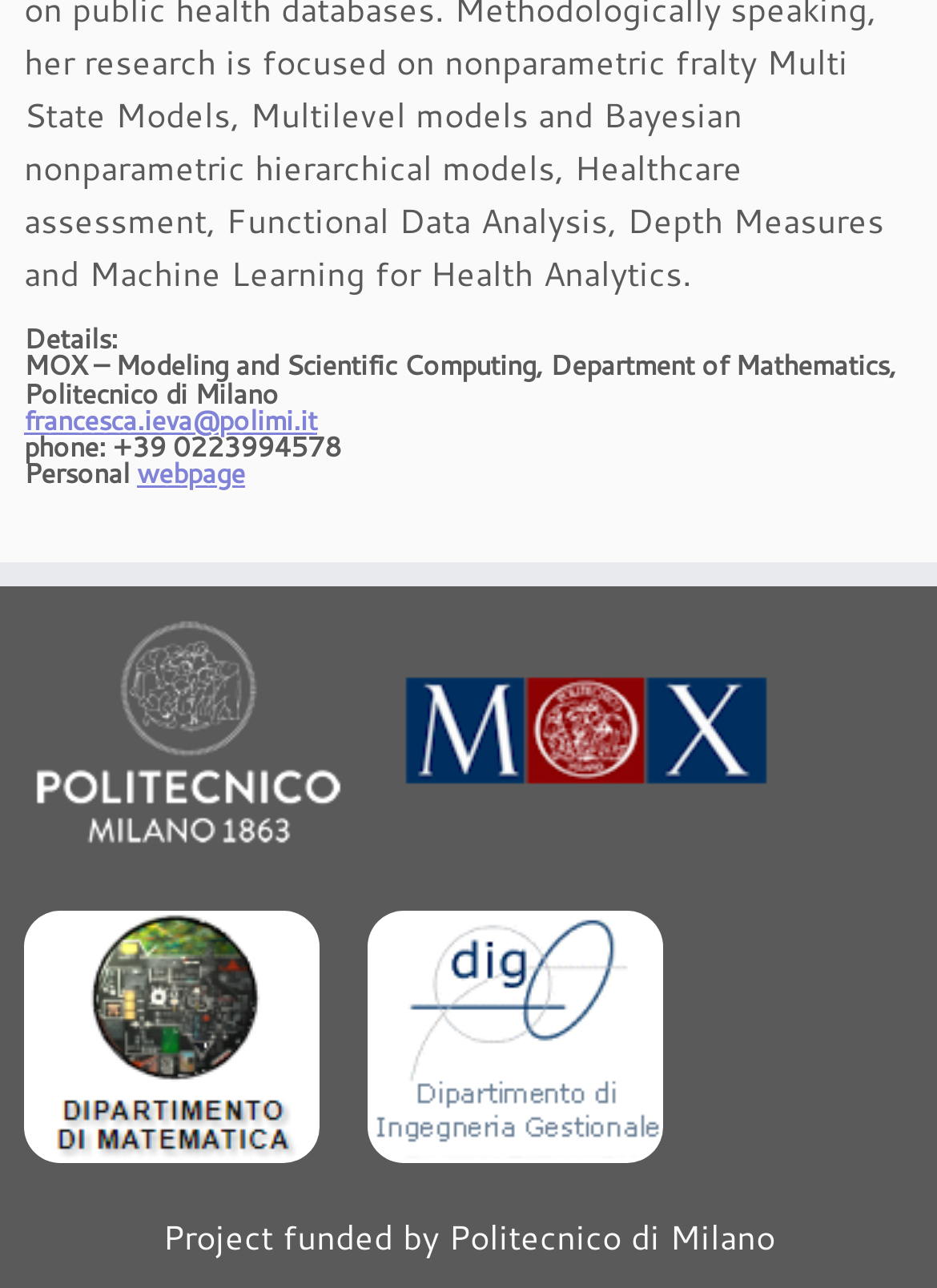Identify the bounding box for the UI element specified in this description: "title="Dipartimento di Matematica"". The coordinates must be four float numbers between 0 and 1, formatted as [left, top, right, bottom].

[0.026, 0.788, 0.341, 0.818]